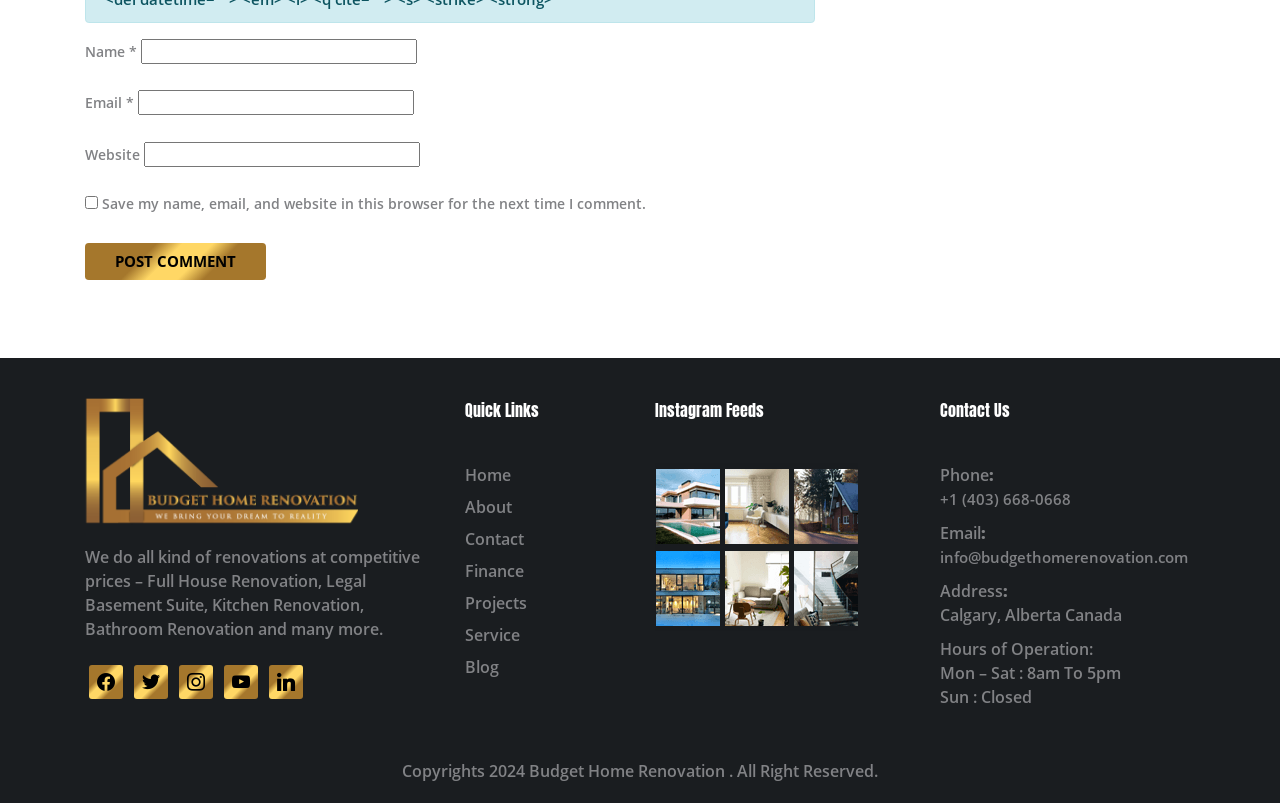Refer to the element description parent_node: Instagram Feeds and identify the corresponding bounding box in the screenshot. Format the coordinates as (top-left x, top-left y, bottom-right x, bottom-right y) with values in the range of 0 to 1.

[0.512, 0.668, 0.67, 0.691]